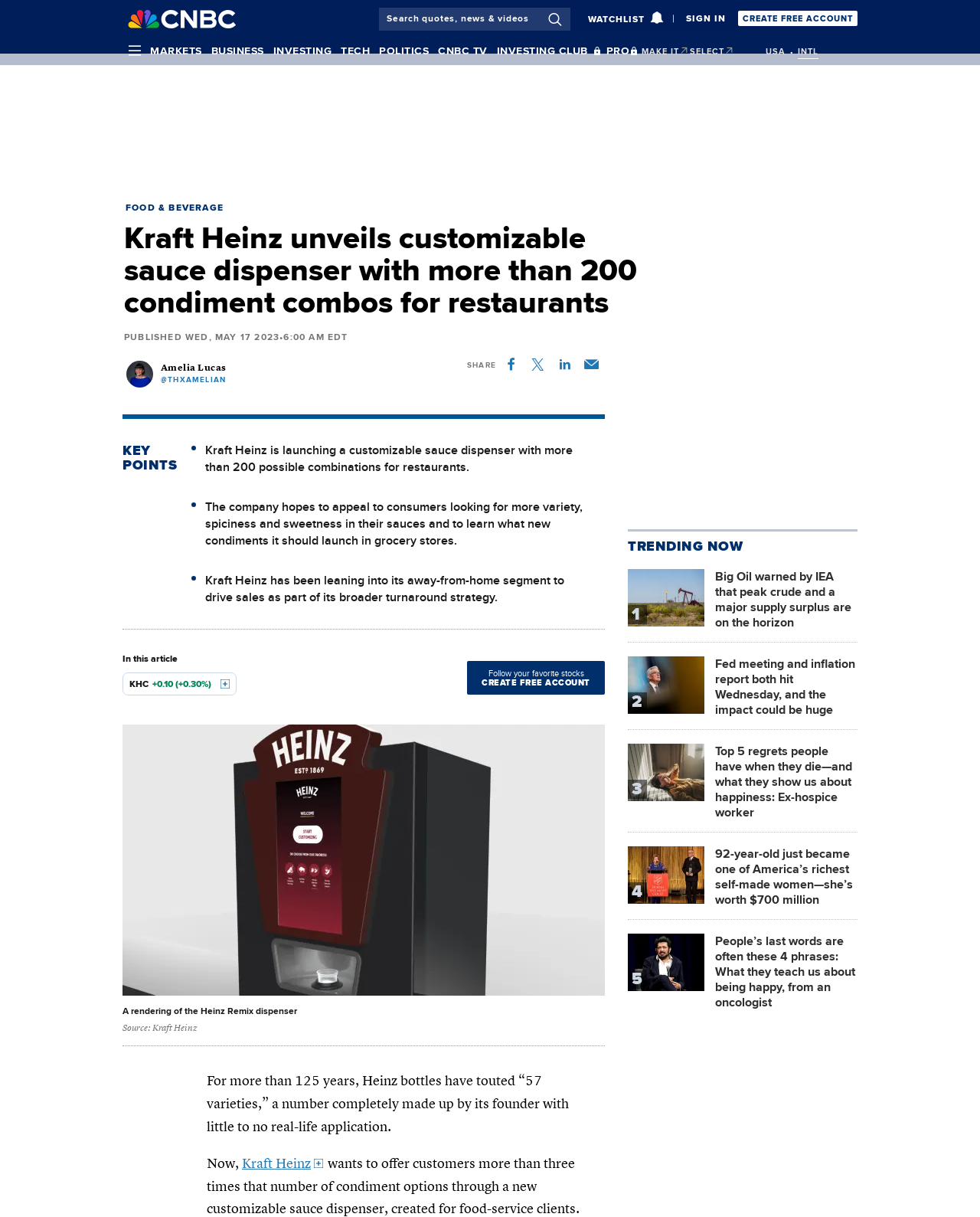Determine the bounding box coordinates of the clickable region to follow the instruction: "Share Article via Facebook".

[0.508, 0.293, 0.535, 0.305]